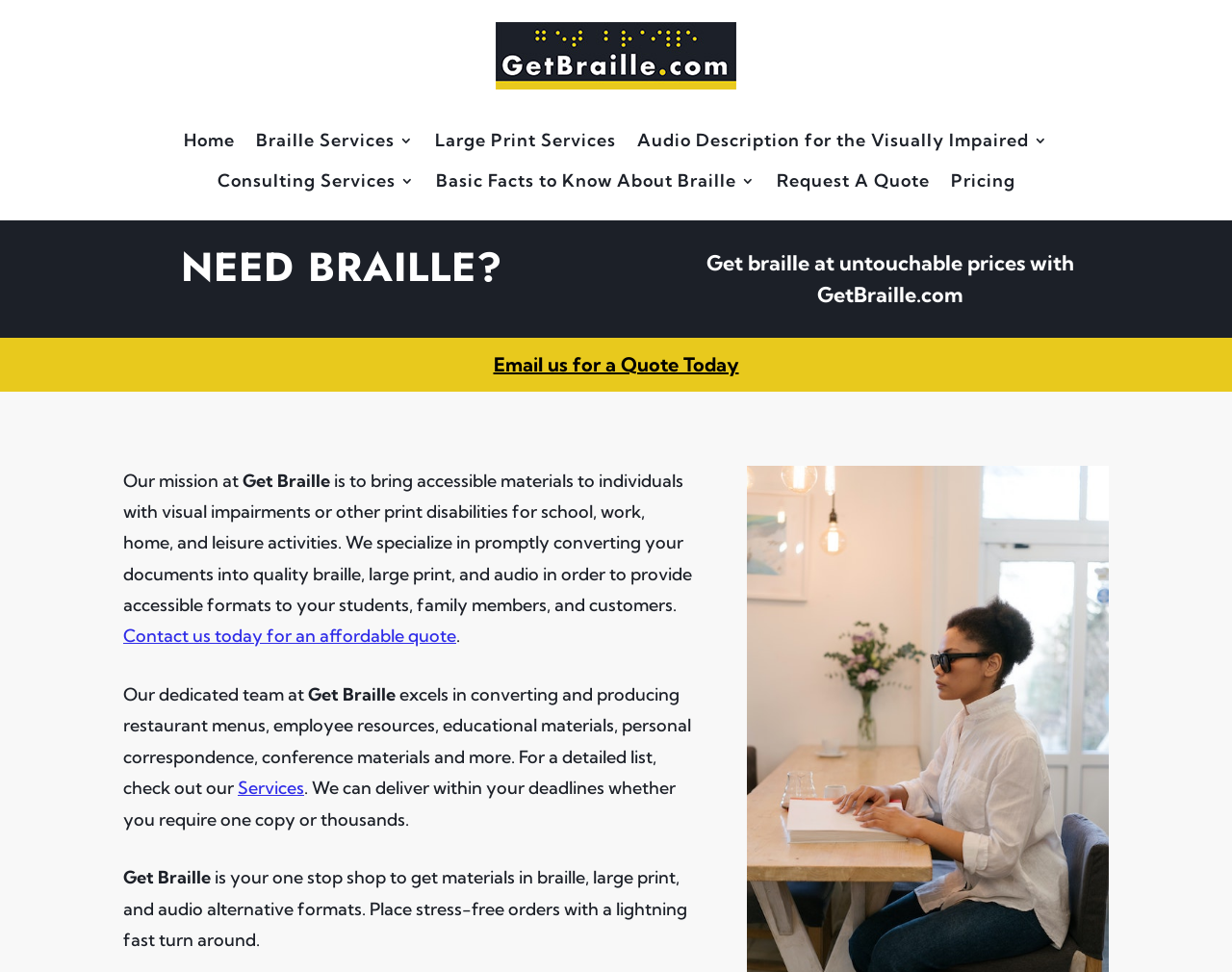Determine the bounding box coordinates of the clickable element necessary to fulfill the instruction: "Click the '#Belfastwildfloweralley' link". Provide the coordinates as four float numbers within the 0 to 1 range, i.e., [left, top, right, bottom].

None